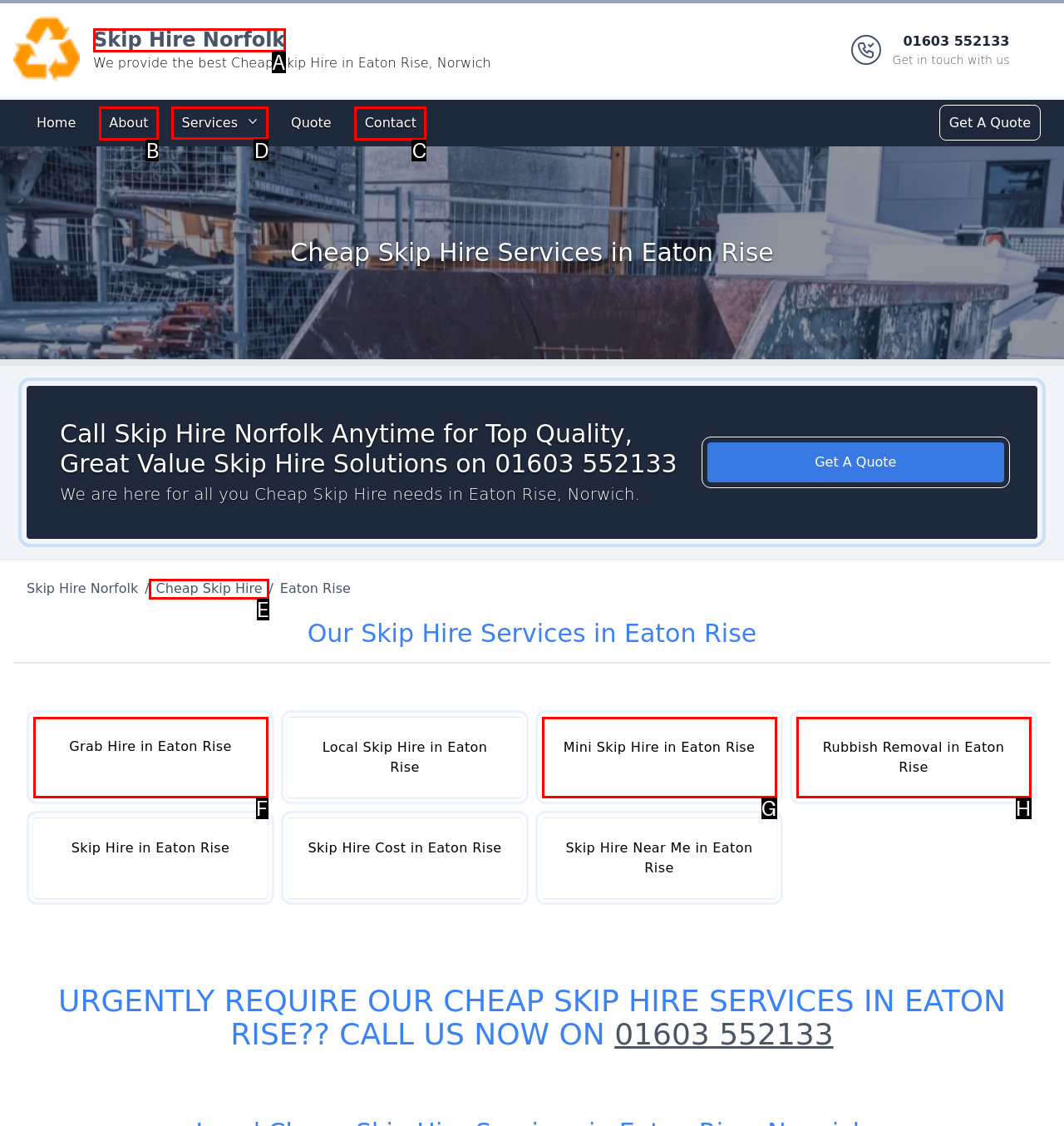Identify the correct UI element to click on to achieve the following task: Navigate to the Services page Respond with the corresponding letter from the given choices.

D